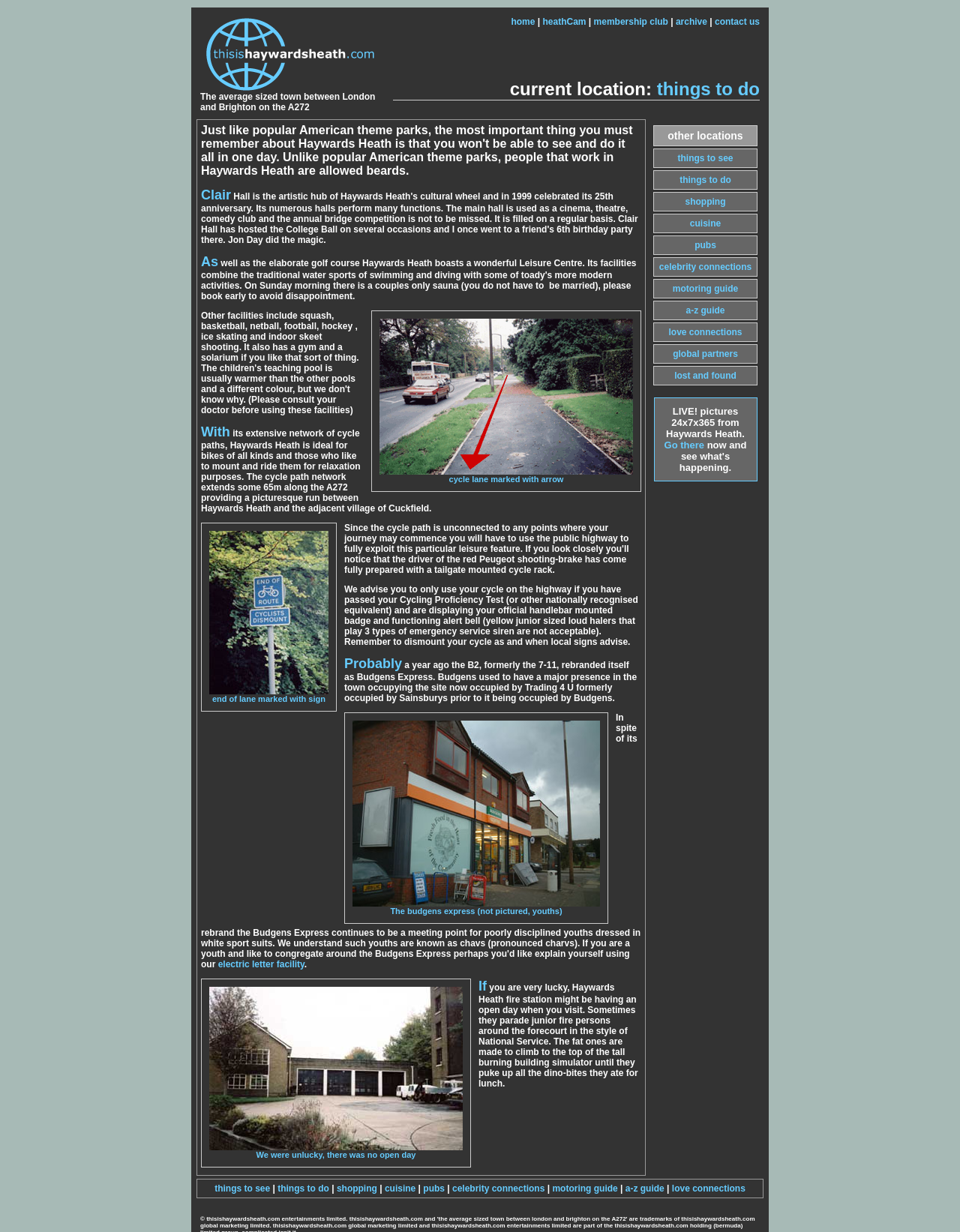Please identify the bounding box coordinates for the region that you need to click to follow this instruction: "go to things to see".

[0.706, 0.124, 0.764, 0.133]